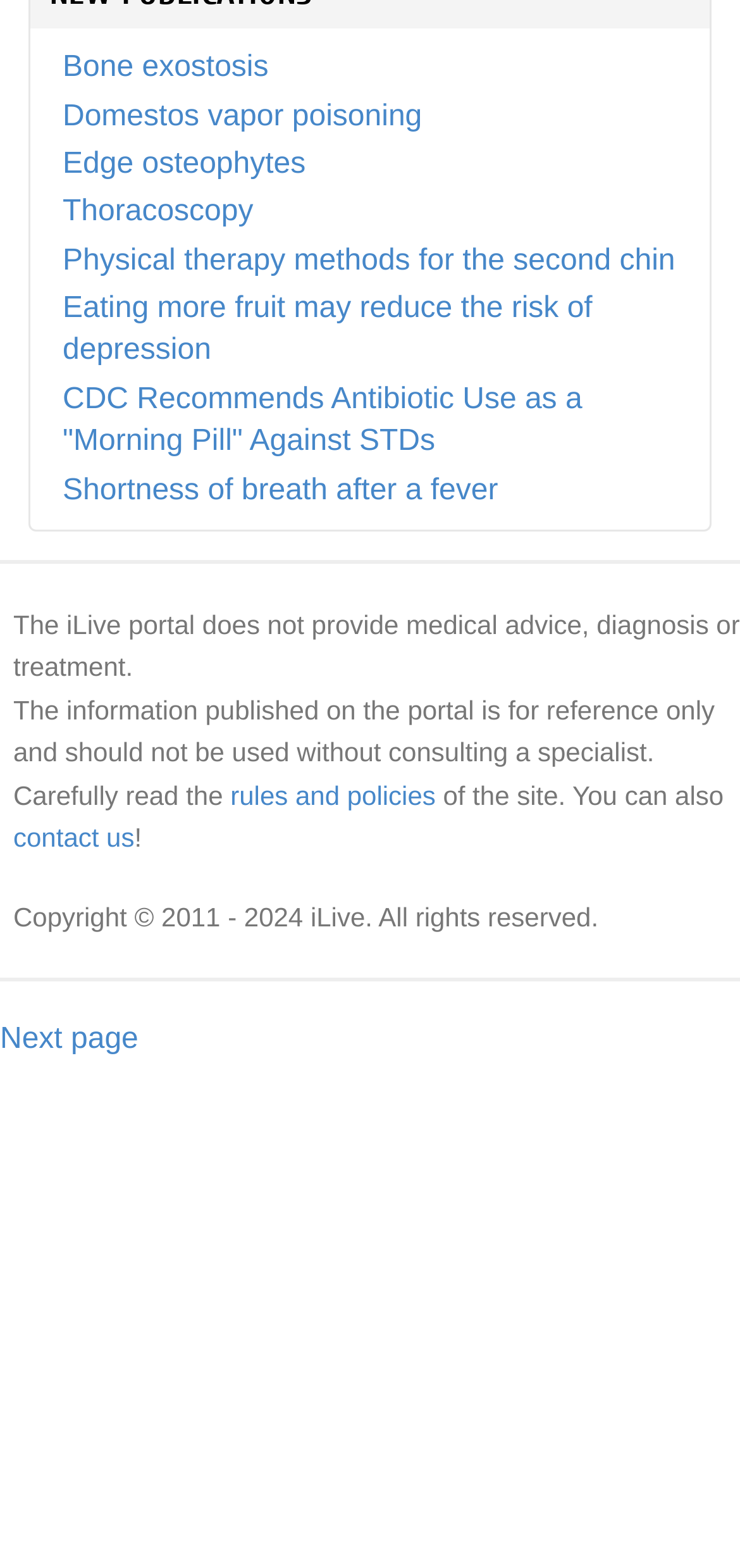Please specify the bounding box coordinates of the clickable region to carry out the following instruction: "Contact us for more information". The coordinates should be four float numbers between 0 and 1, in the format [left, top, right, bottom].

[0.018, 0.524, 0.182, 0.544]